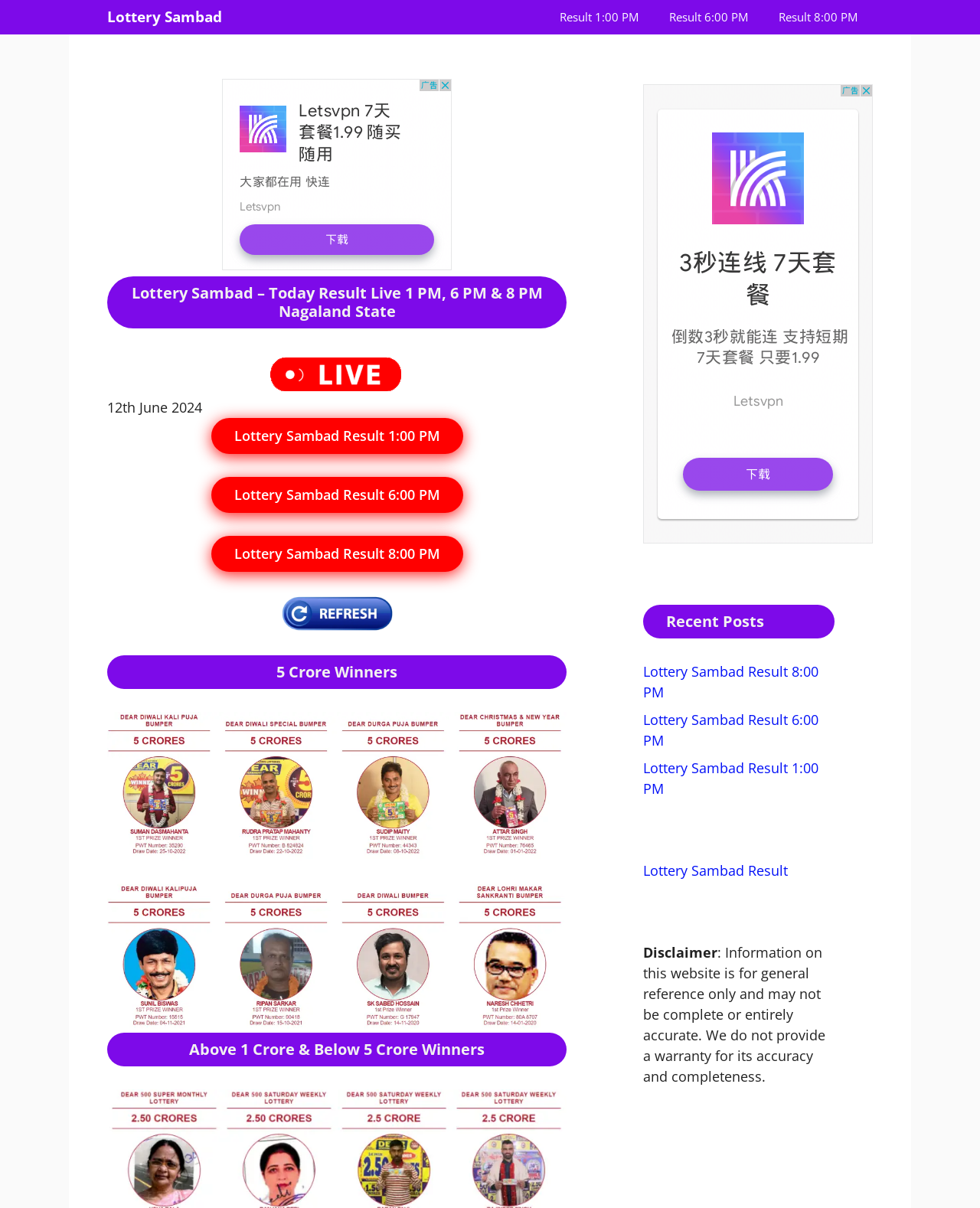Please identify the bounding box coordinates of where to click in order to follow the instruction: "go to blog".

None